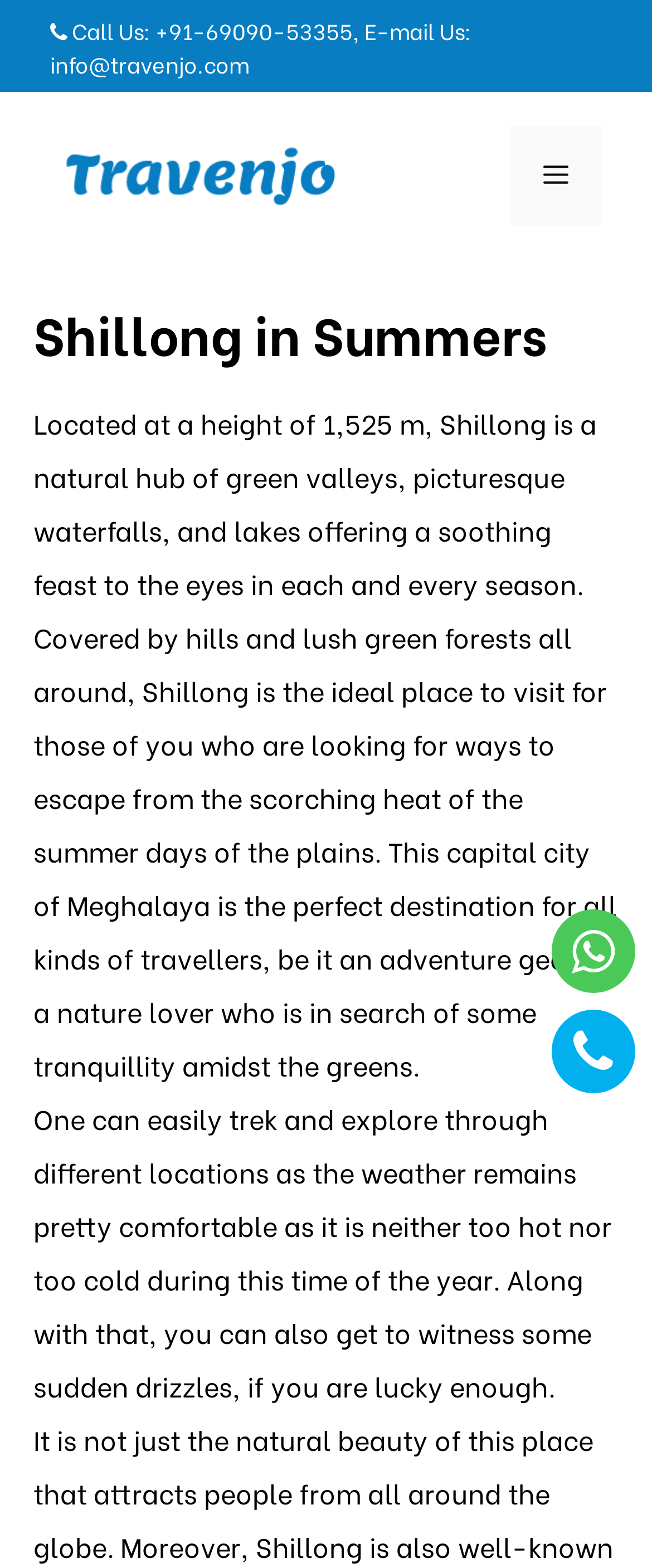What is the phone number to call?
Please answer the question as detailed as possible based on the image.

The phone number can be found in the top section of the webpage, in the complementary section, where it says 'Call Us: +91-69090-53355, E-mail Us: info@travenjo.com'.